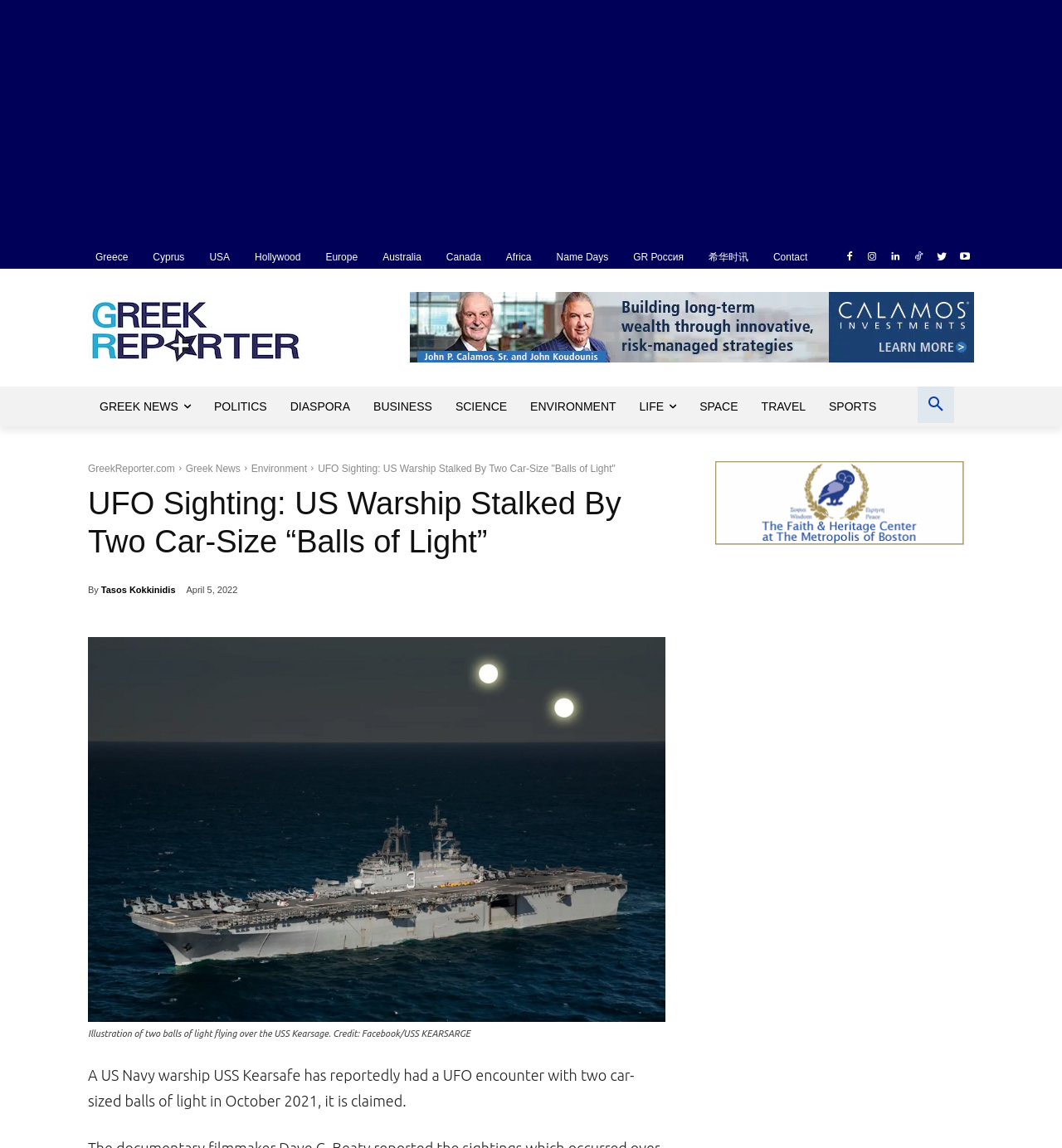Locate the primary heading on the webpage and return its text.

UFO Sighting: US Warship Stalked By Two Car-Size “Balls of Light”